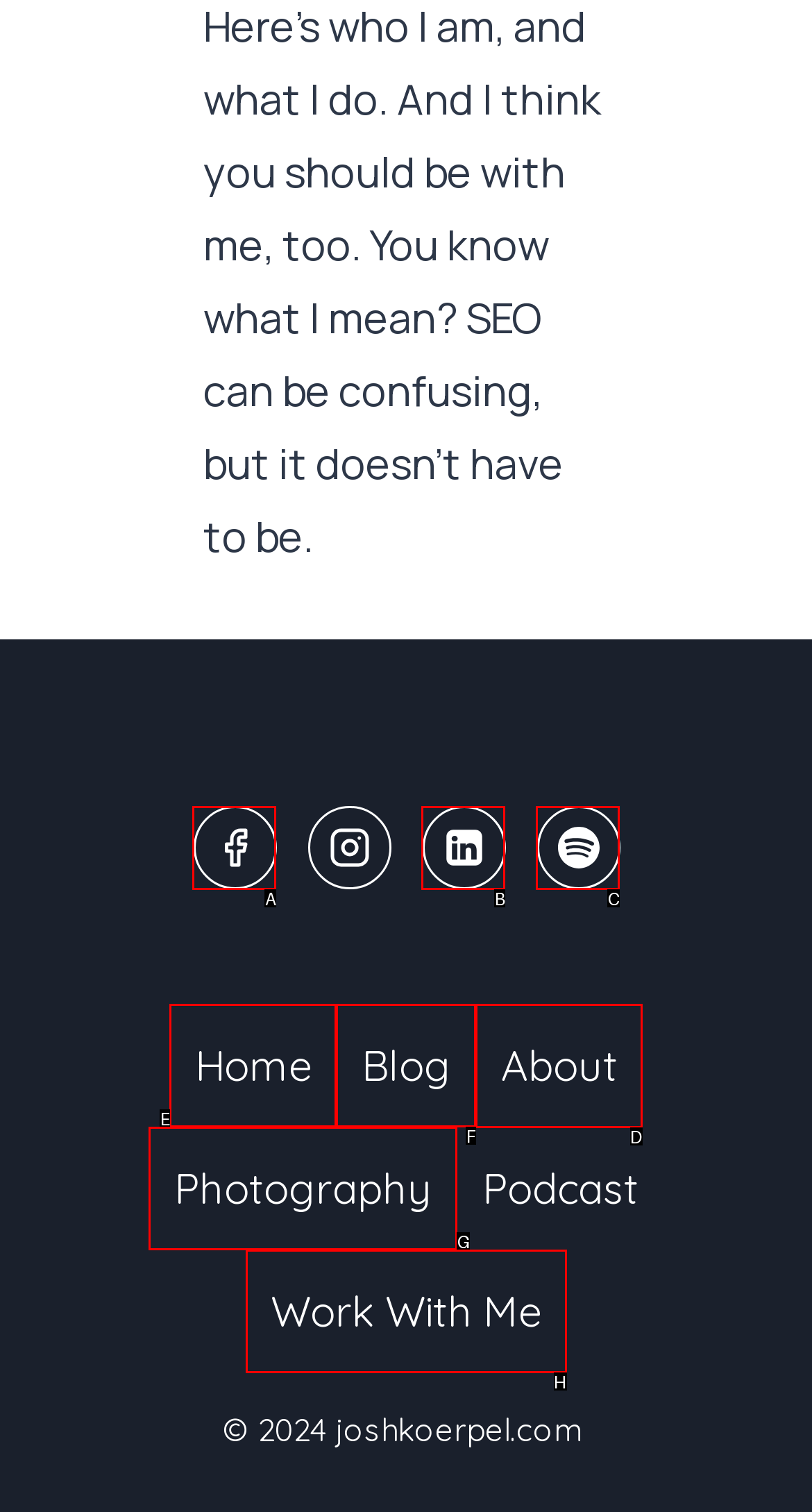Find the correct option to complete this instruction: Check the 'CV designs' link. Reply with the corresponding letter.

None